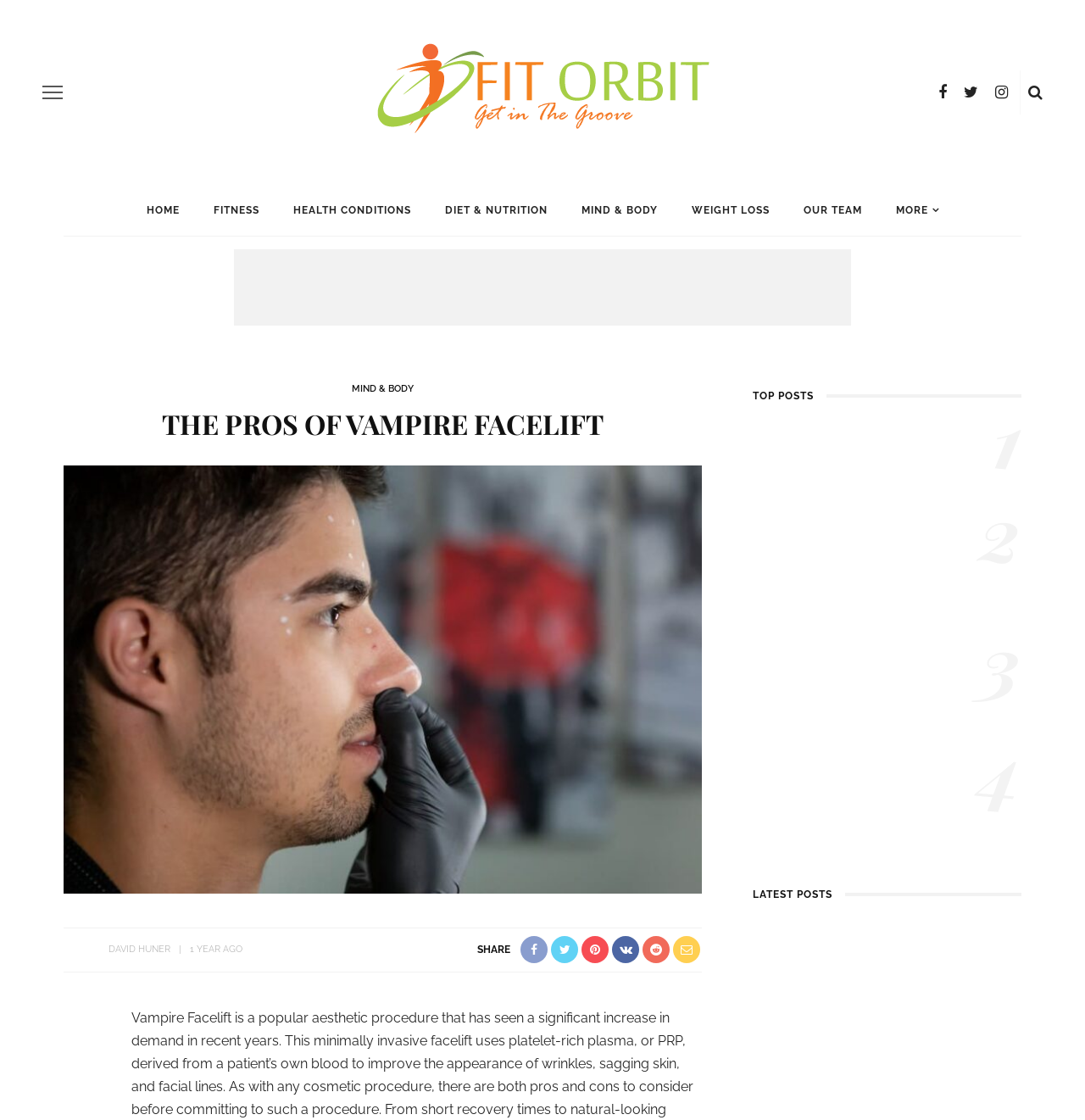Locate the bounding box coordinates of the UI element described by: "title="The Pros Of Vampire Facelift"". The bounding box coordinates should consist of four float numbers between 0 and 1, i.e., [left, top, right, bottom].

[0.059, 0.599, 0.647, 0.613]